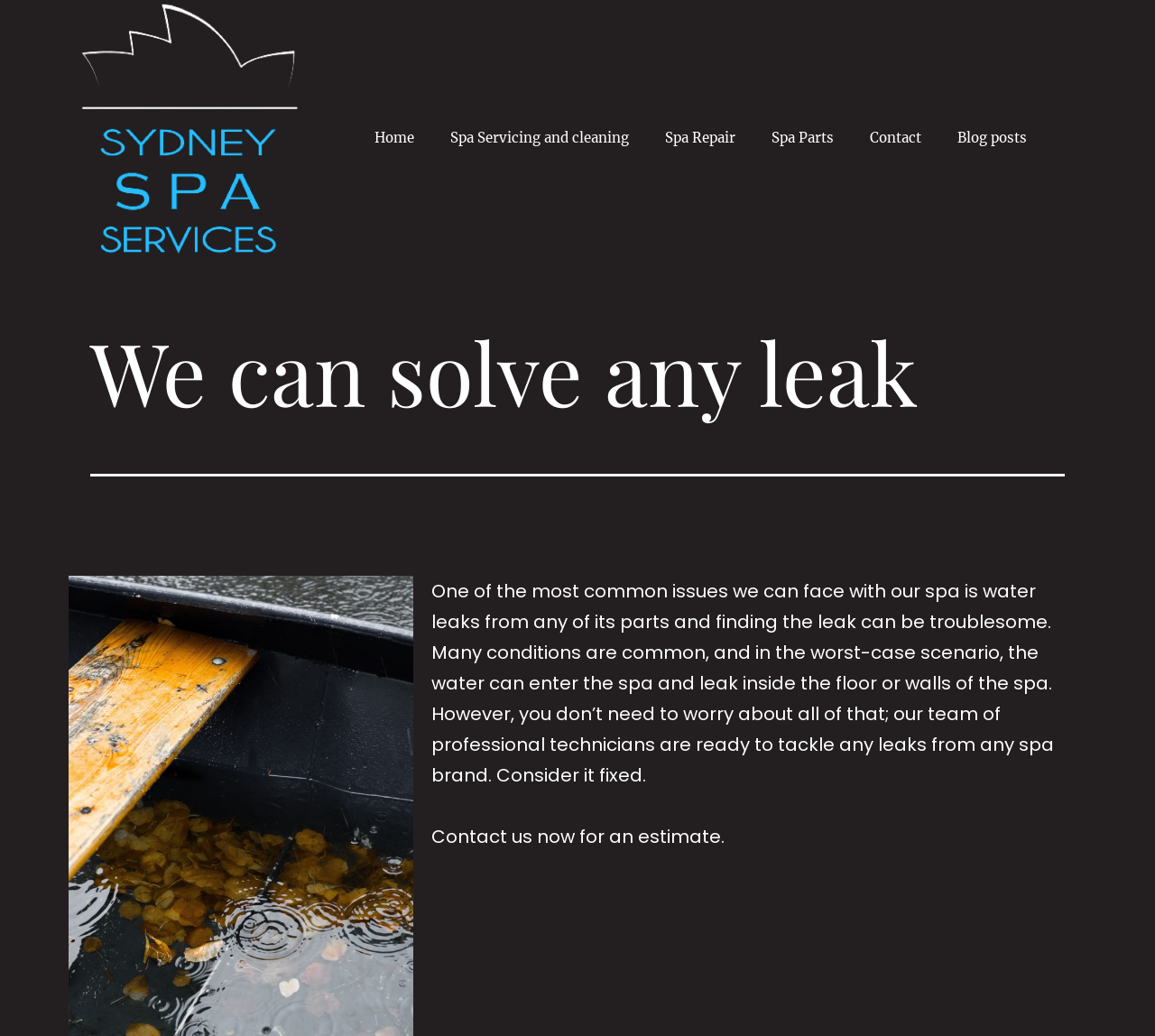Answer the question in one word or a short phrase:
What are the different services offered?

Spa Servicing, Repair, Parts